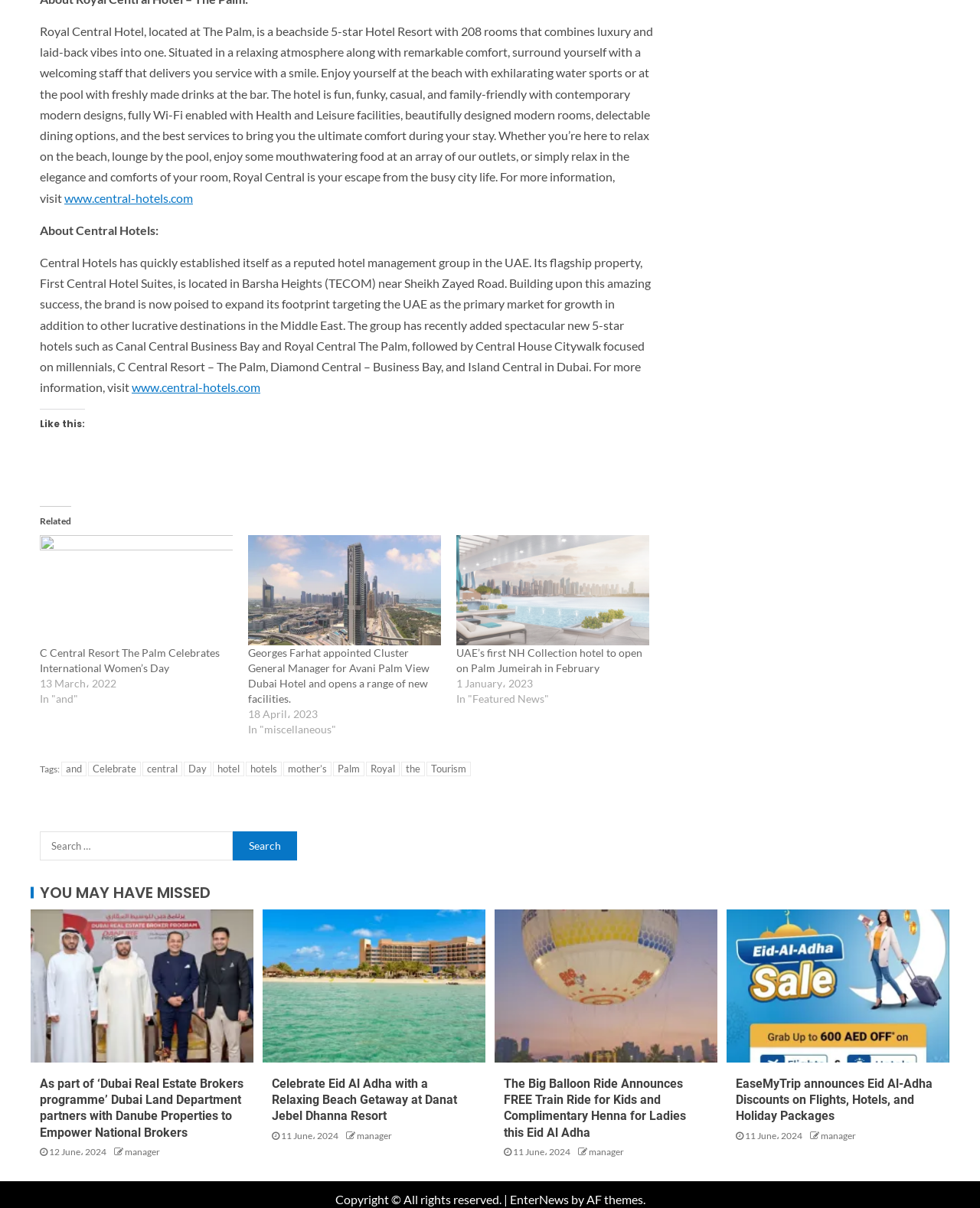Please identify the bounding box coordinates of the element I need to click to follow this instruction: "Read about C Central Resort The Palm Celebrates International Women’s Day".

[0.041, 0.443, 0.237, 0.534]